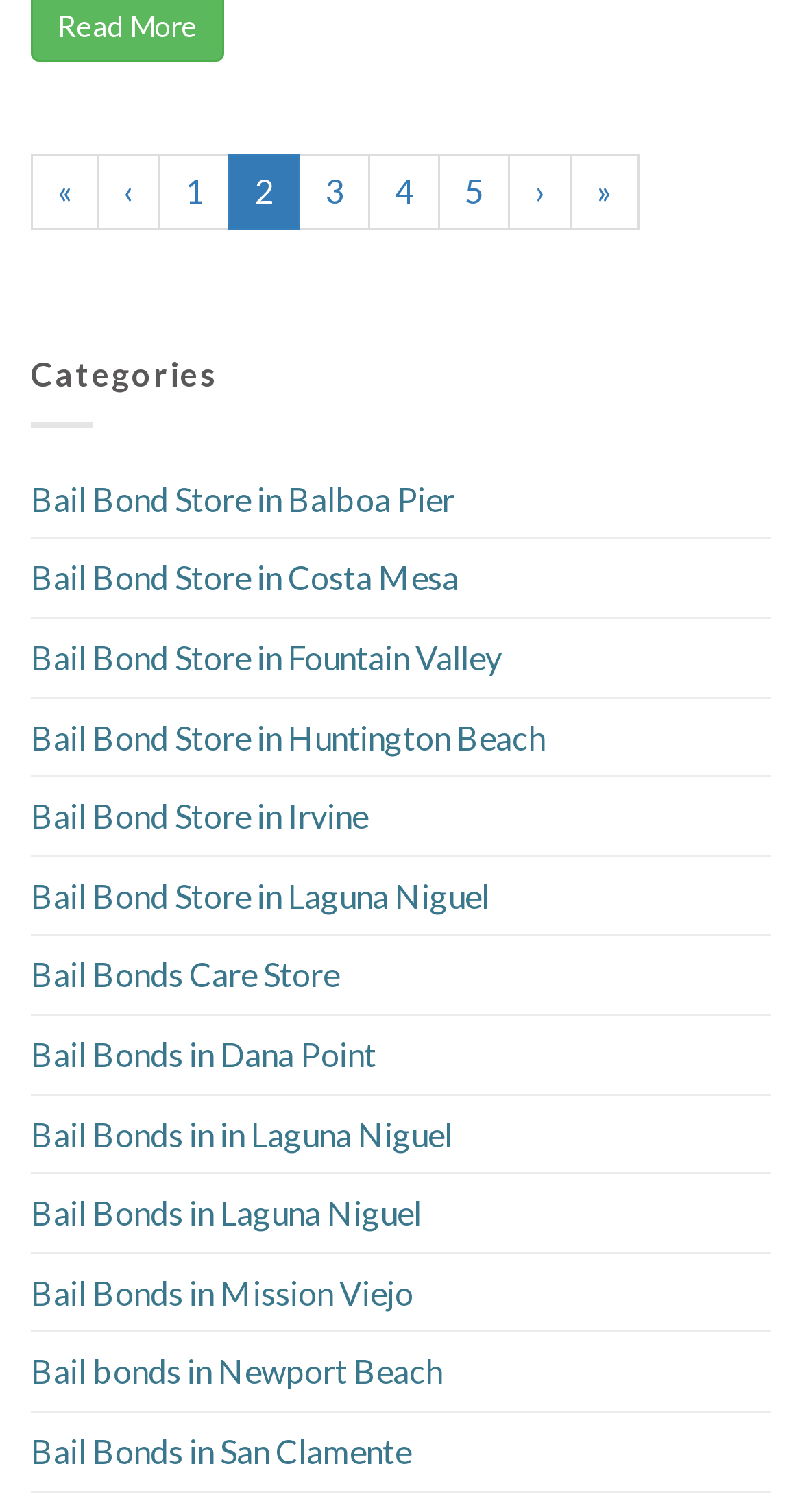Please give a short response to the question using one word or a phrase:
How many pagination links are there?

4